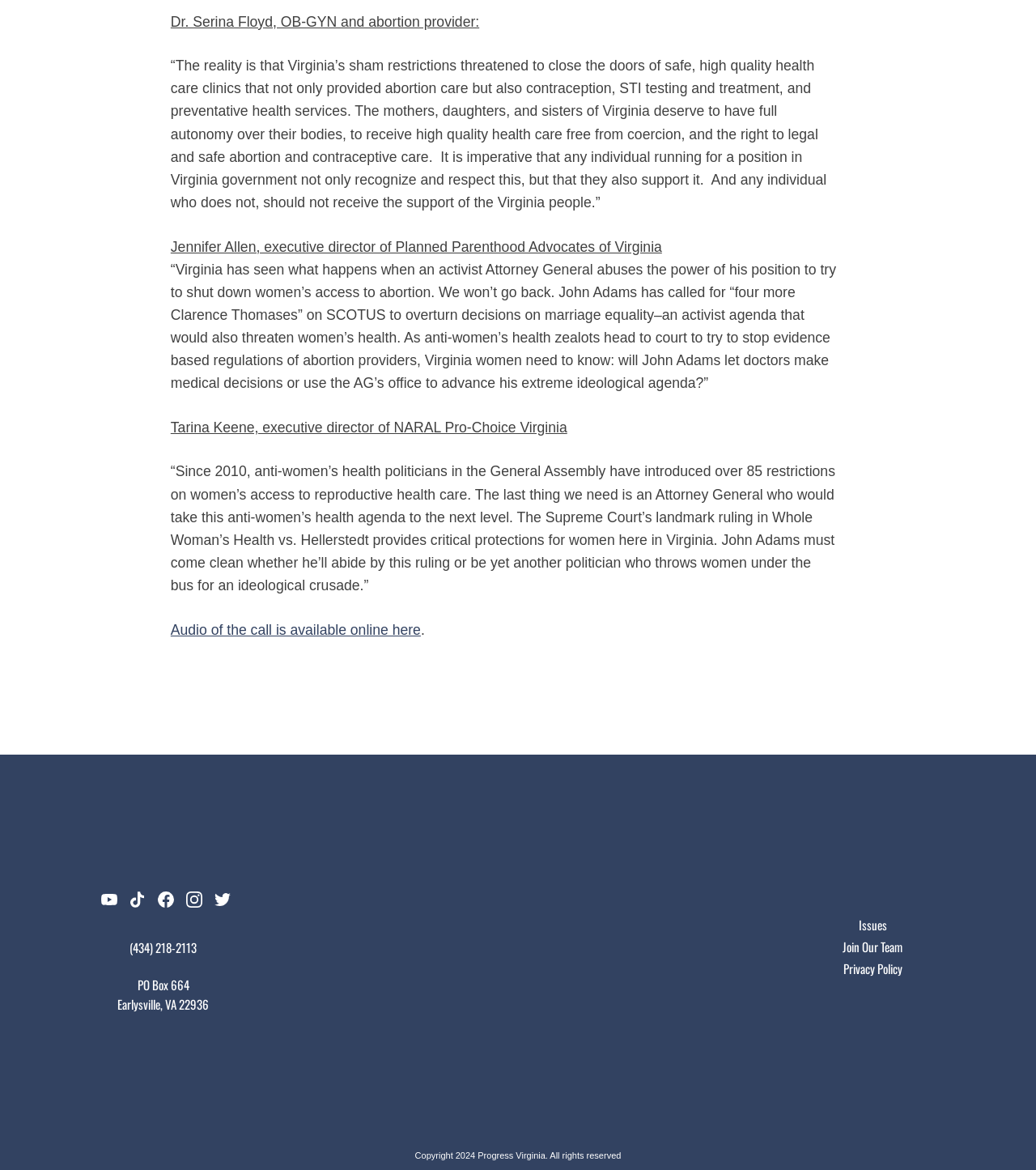Using the provided element description: "Privacy Policy", identify the bounding box coordinates. The coordinates should be four floats between 0 and 1 in the order [left, top, right, bottom].

[0.814, 0.82, 0.871, 0.835]